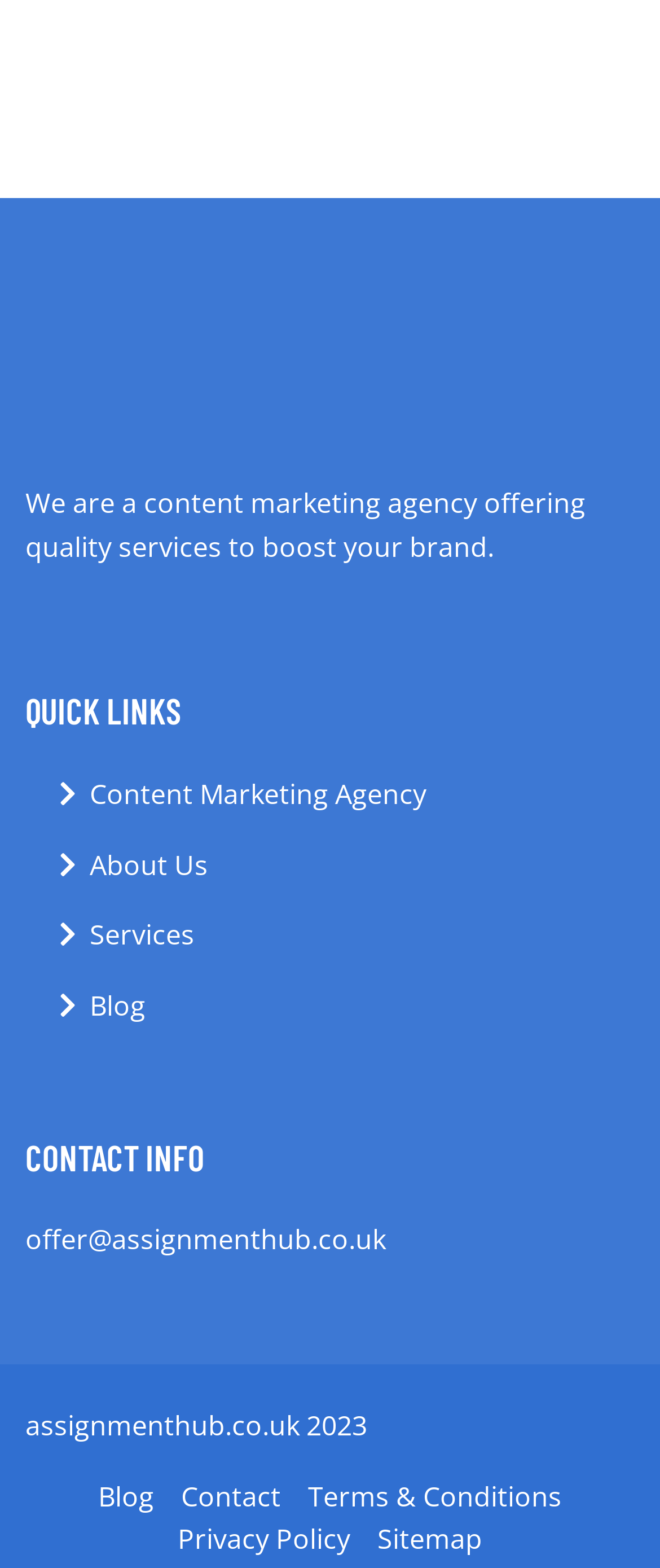Find the bounding box coordinates of the clickable region needed to perform the following instruction: "contact the agency via email". The coordinates should be provided as four float numbers between 0 and 1, i.e., [left, top, right, bottom].

[0.038, 0.779, 0.585, 0.803]